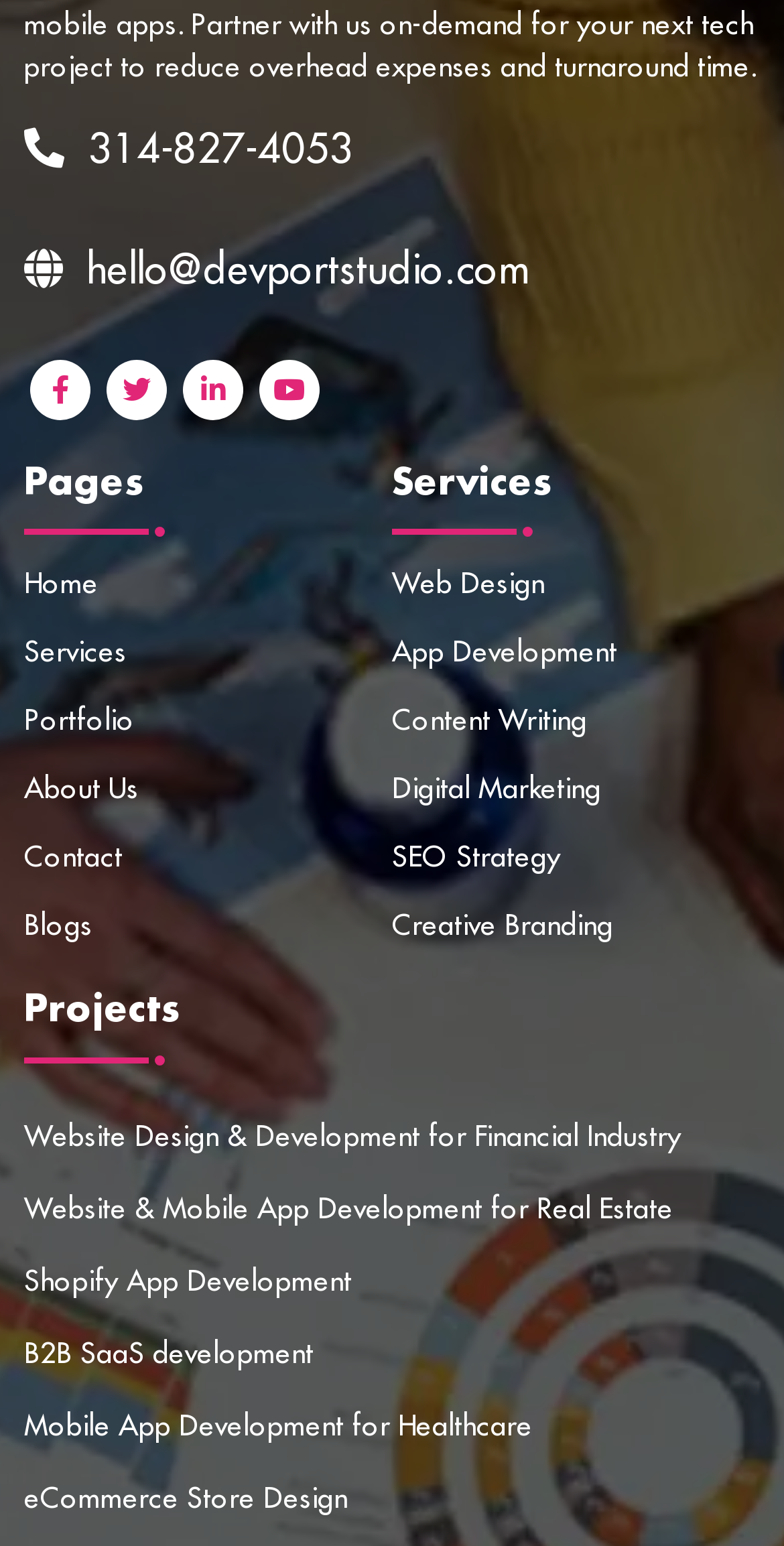Please provide a detailed answer to the question below based on the screenshot: 
What is the phone number listed?

I found the phone number listed as a link with the text ' 314-827-4053'.